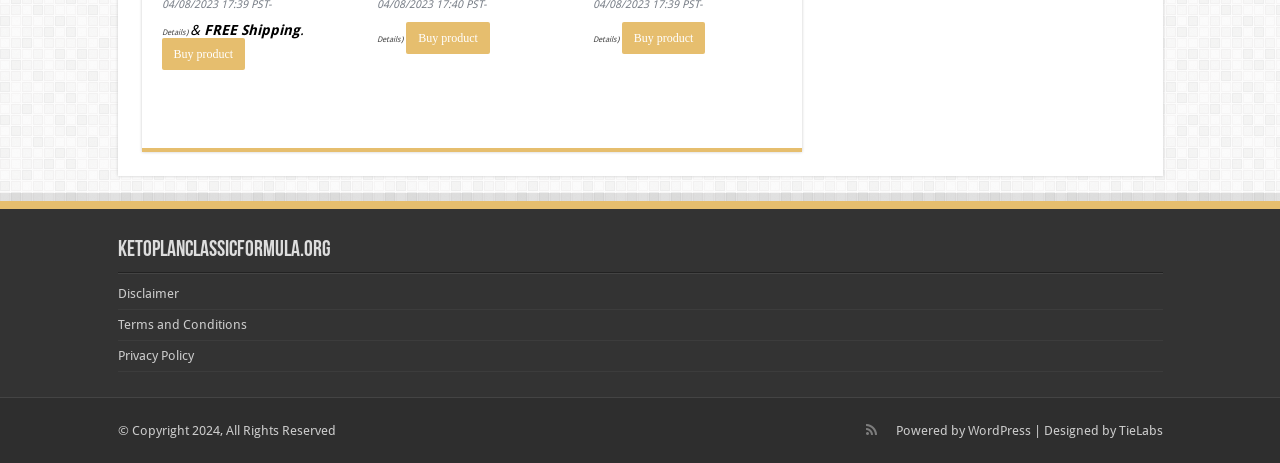What is the text above the 'Disclaimer' link?
Give a single word or phrase answer based on the content of the image.

KetoPlanClassicFormula.org